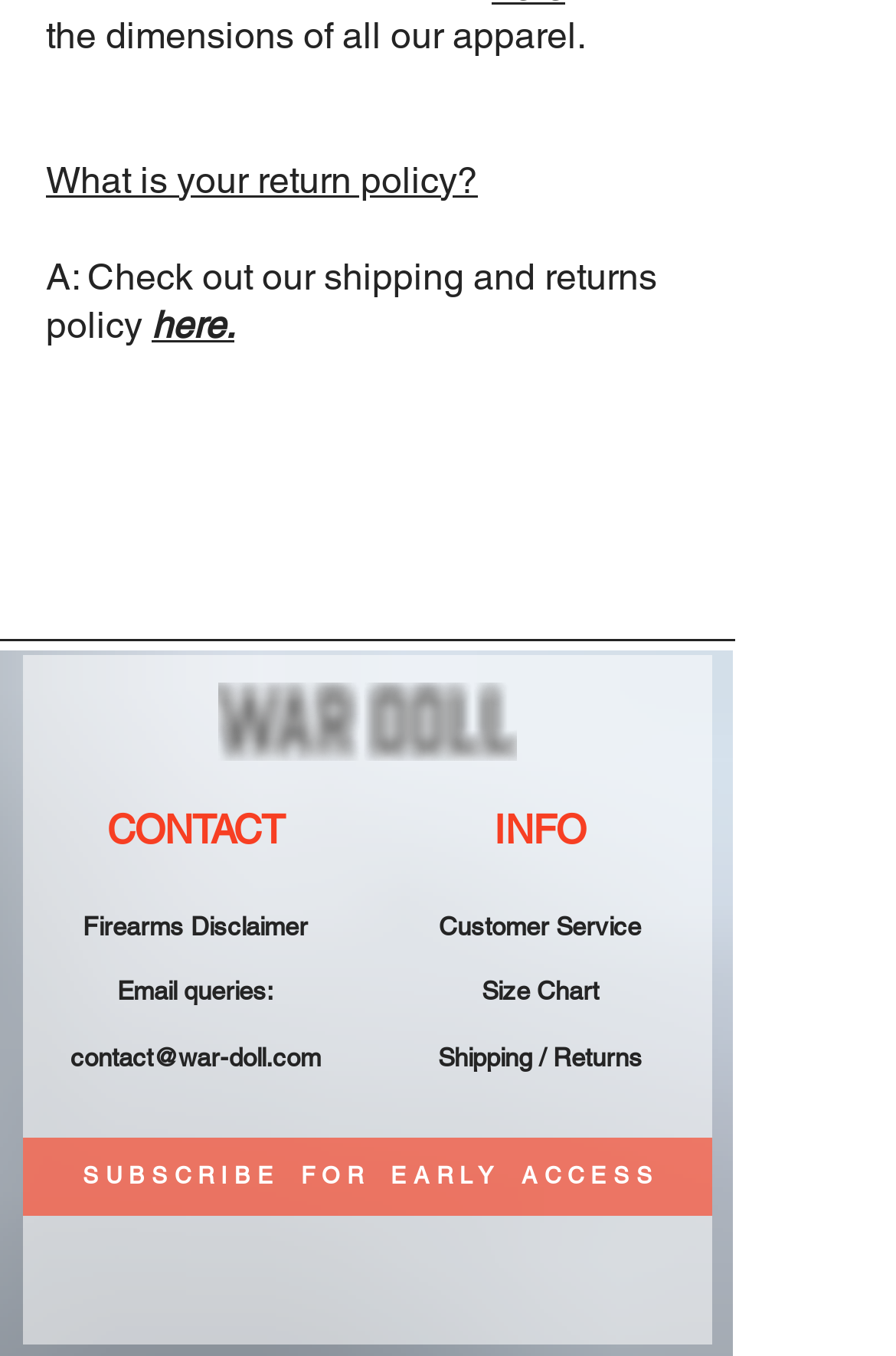What is the topic of the first FAQ?
Look at the image and answer the question with a single word or phrase.

Return policy